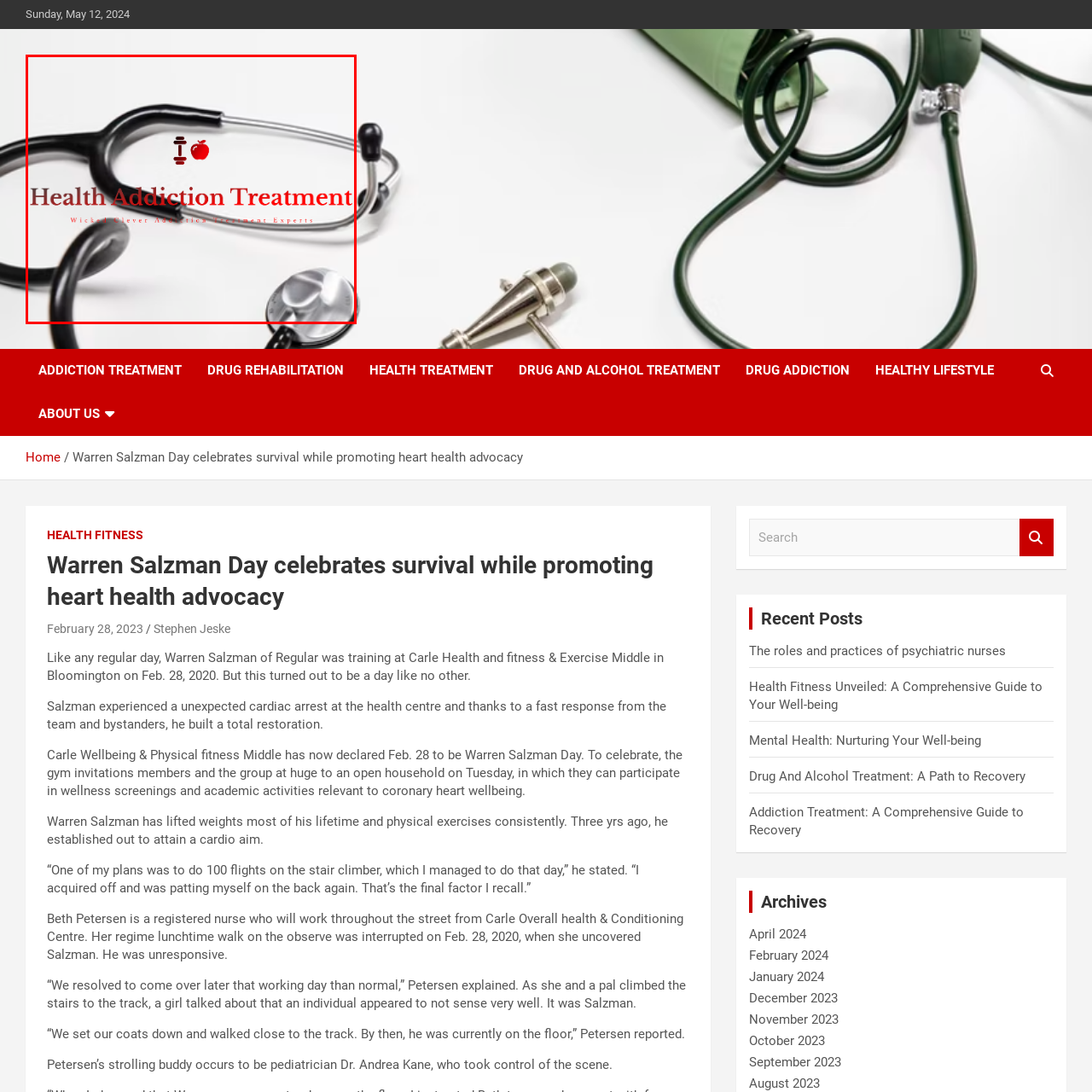Direct your attention to the image contained by the red frame and provide a detailed response to the following question, utilizing the visual data from the image:
What is represented by the icon below the text?

The icon represents a weight and a fruit, which signifies the integration of fitness and nutrition into health treatment practices, emphasizing the importance of a holistic approach to recovery.